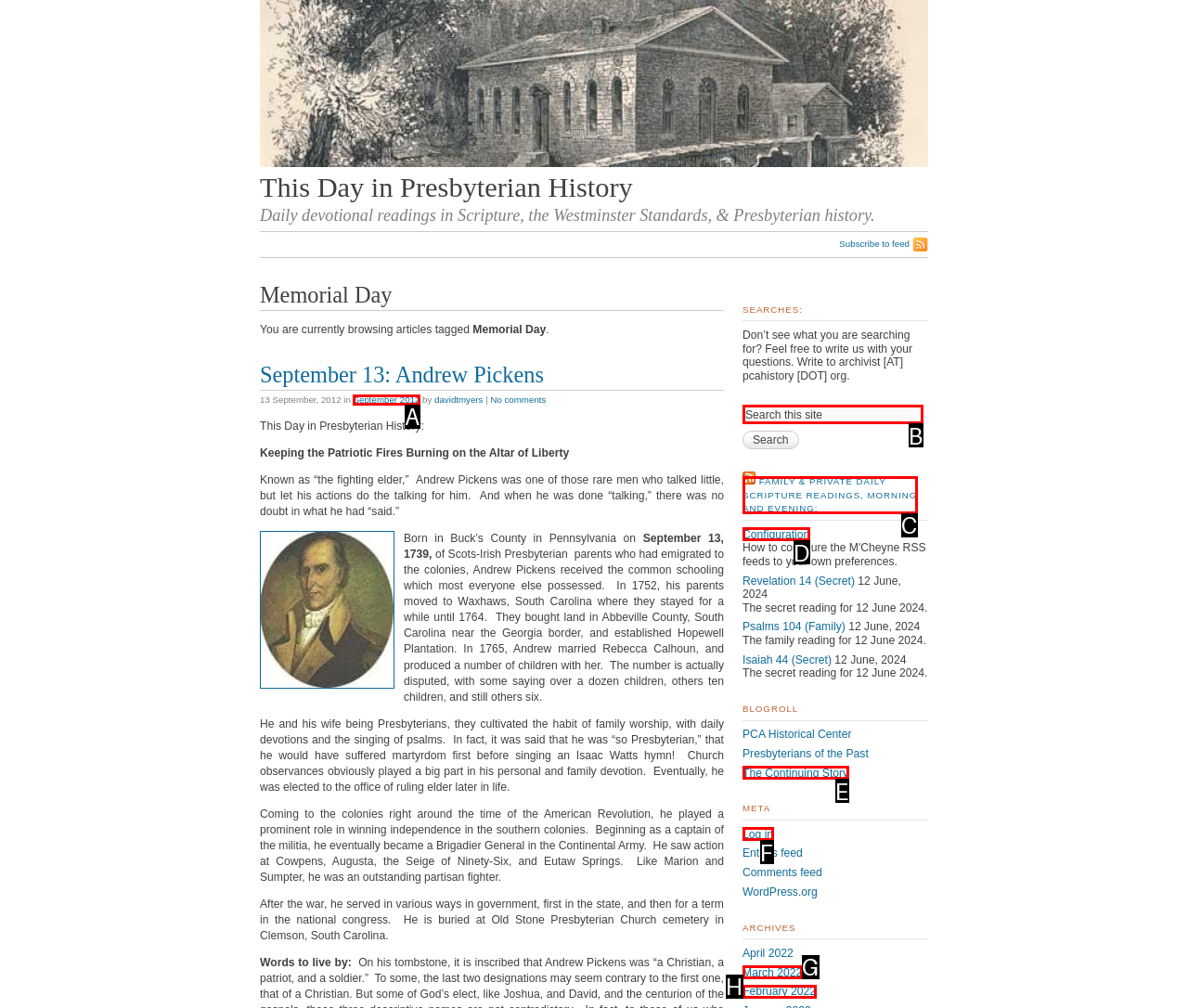Determine which HTML element best suits the description: September 2012. Reply with the letter of the matching option.

A